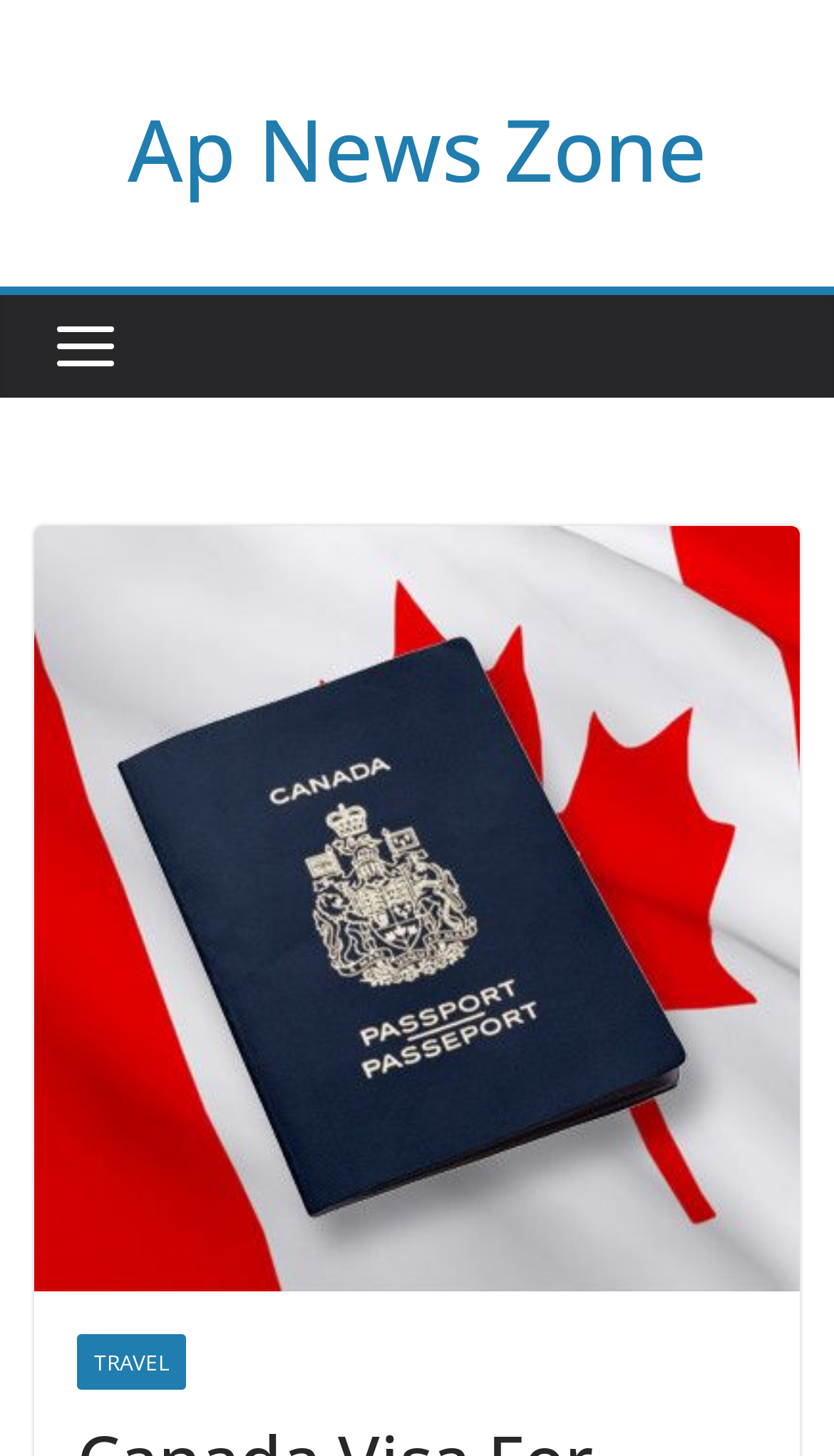Determine the bounding box coordinates in the format (top-left x, top-left y, bottom-right x, bottom-right y). Ensure all values are floating point numbers between 0 and 1. Identify the bounding box of the UI element described by: Travel

[0.092, 0.916, 0.223, 0.954]